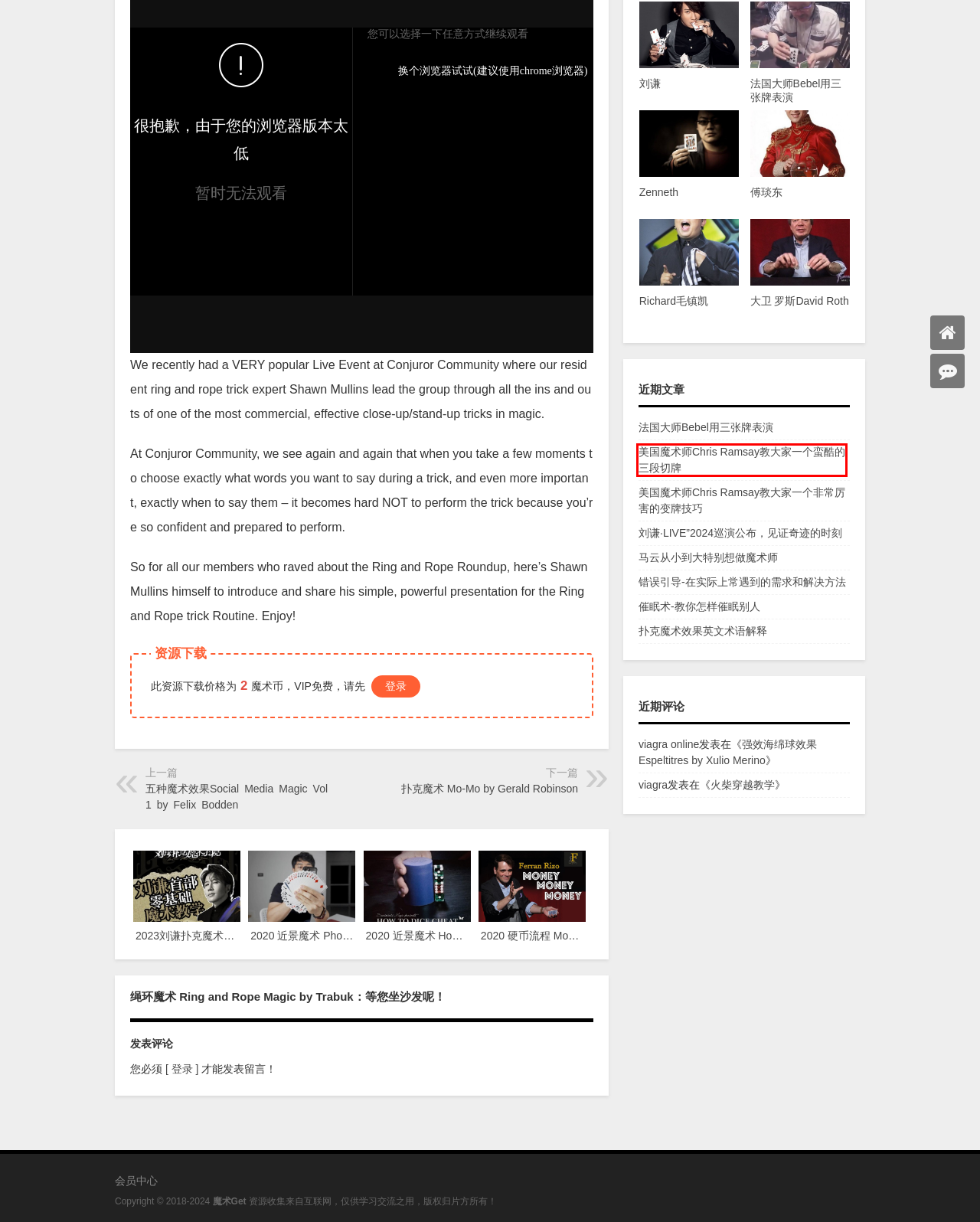Observe the screenshot of a webpage with a red bounding box around an element. Identify the webpage description that best fits the new page after the element inside the bounding box is clicked. The candidates are:
A. 五种魔术效果Social Media Magic Vol 1 by Felix Bodden|魔术教学,扑克魔术,魔术资讯,魔术学习 ,魔术心得魔术Get
B. 扑克魔术 Mo-Mo by Gerald Robinson|魔术教学,扑克魔术,魔术资讯,魔术学习 ,魔术心得魔术Get
C. 催眠术-教你怎样催眠别人|魔术教学,扑克魔术,魔术资讯,魔术学习 ,魔术心得魔术Get
D. 2020 硬币流程 Money, Money, Money by Ferran Rizo|魔术教学,扑克魔术,魔术资讯,魔术学习 ,魔术心得魔术Get
E. 2020 近景魔术 Photo-Op by Patrick Kun|魔术教学,扑克魔术,魔术资讯,魔术学习 ,魔术心得魔术Get
F. 美国魔术师Chris Ramsay教大家一个蛮酷的三段切牌|魔术教学,扑克魔术,魔术资讯,魔术学习 ,魔术心得魔术Get
G. 刘谦·LIVE”2024巡演公布，见证奇迹的时刻|魔术教学,扑克魔术,魔术资讯,魔术学习 ,魔术心得魔术Get
H. 马云从小到大特别想做魔术师|魔术教学,扑克魔术,魔术资讯,魔术学习 ,魔术心得魔术Get

F